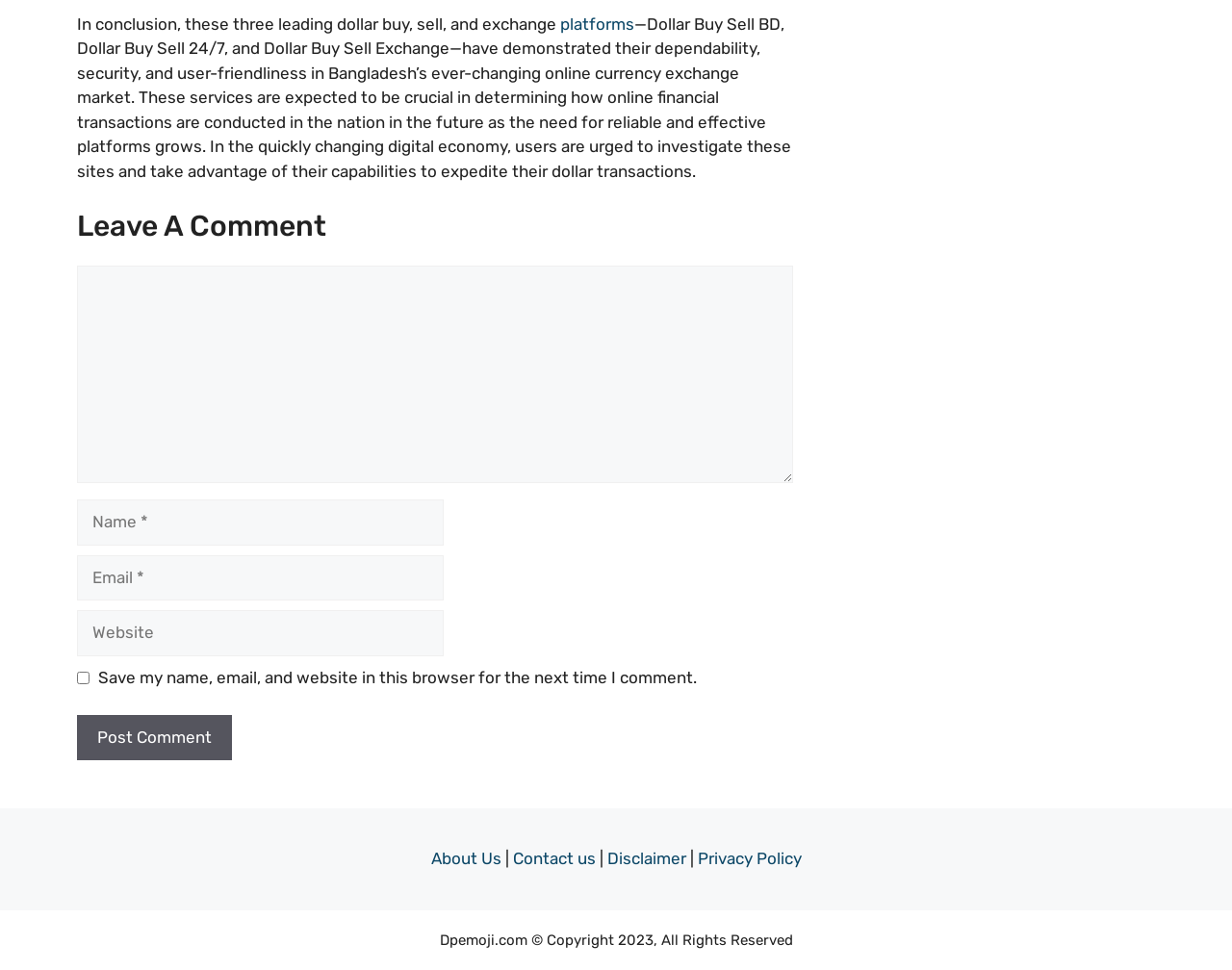What is the purpose of the textboxes?
Please provide a single word or phrase as your answer based on the image.

To leave a comment